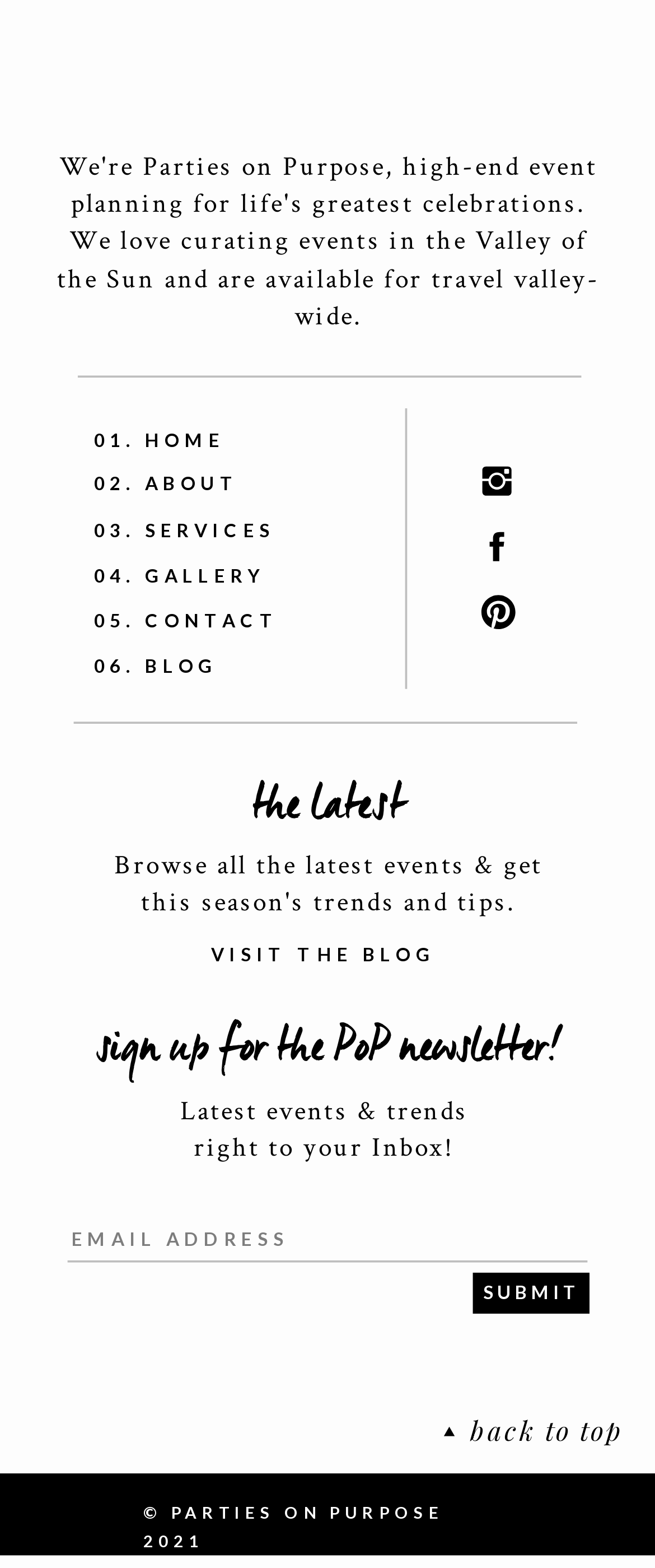Determine the bounding box coordinates of the clickable element necessary to fulfill the instruction: "sign up for the PoP newsletter". Provide the coordinates as four float numbers within the 0 to 1 range, i.e., [left, top, right, bottom].

[0.134, 0.65, 0.866, 0.684]